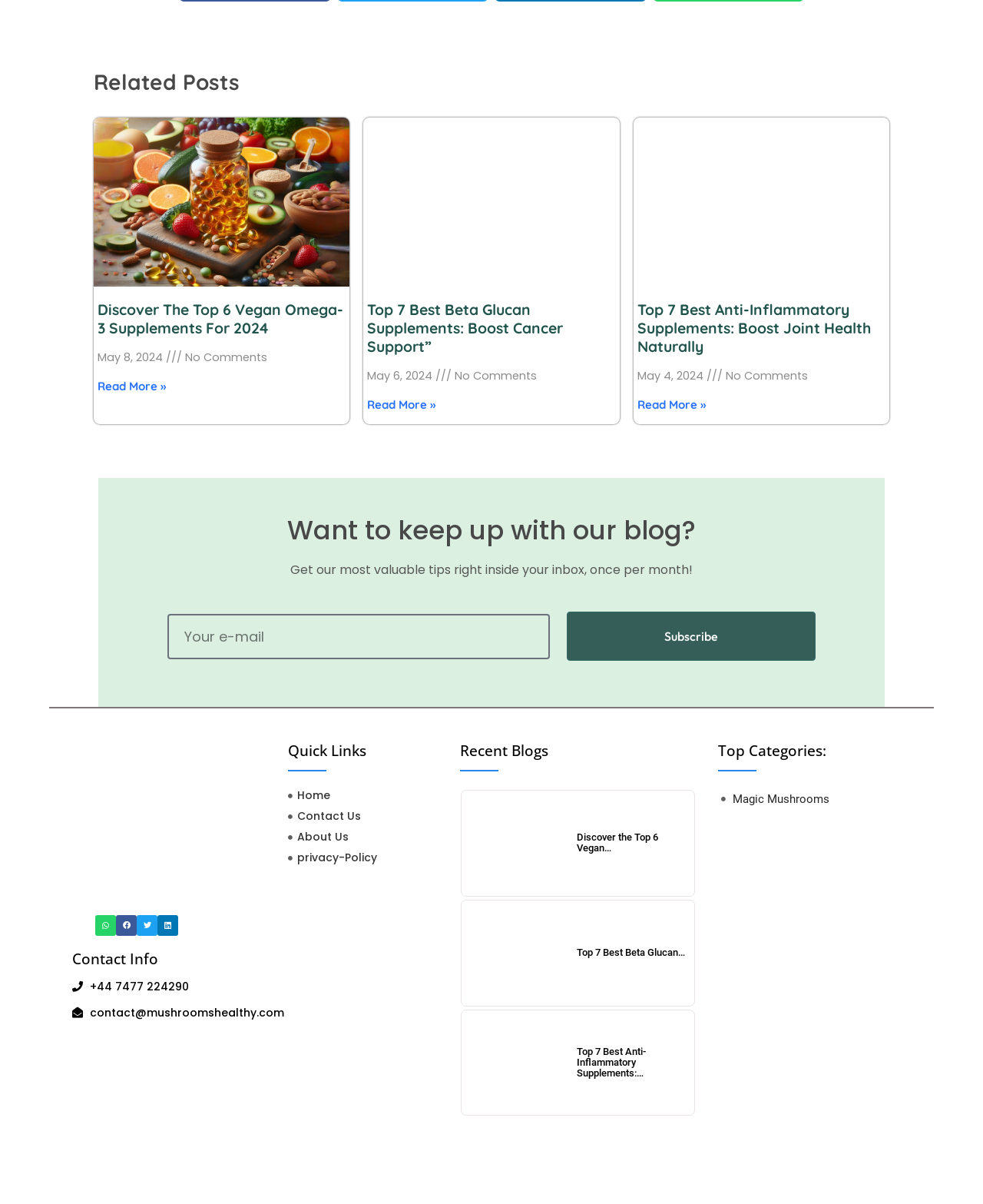Please identify the bounding box coordinates of the clickable area that will fulfill the following instruction: "Contact us via phone". The coordinates should be in the format of four float numbers between 0 and 1, i.e., [left, top, right, bottom].

[0.073, 0.812, 0.269, 0.827]